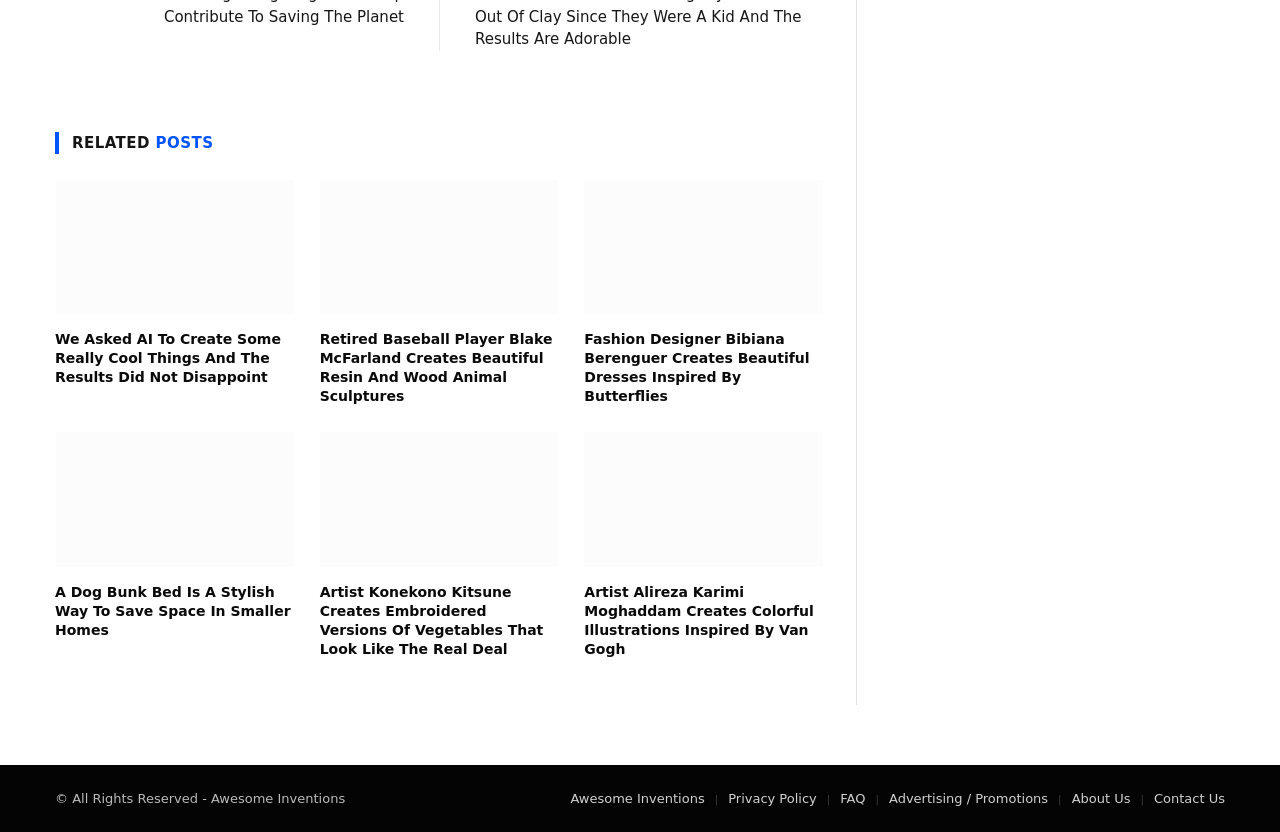Find the bounding box coordinates for the HTML element described in this sentence: "About Us". Provide the coordinates as four float numbers between 0 and 1, in the format [left, top, right, bottom].

[0.837, 0.95, 0.883, 0.968]